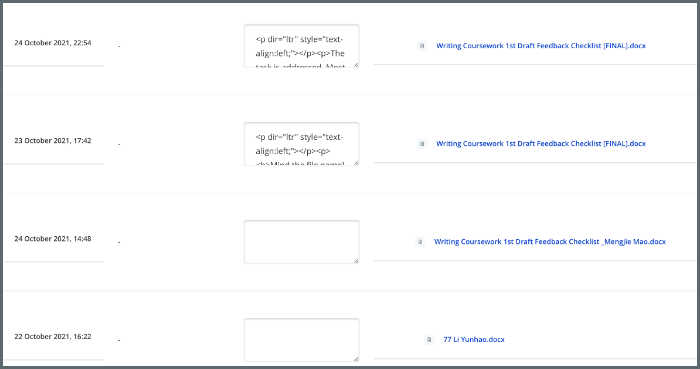Interpret the image and provide an in-depth description.

The image displays a table listing various document submissions along with their timestamps. The entries detail several coursework documents, including “Writing Coursework 1st Draft Feedback Checklist [FINAL].docx” and “77 Li Yunhao.docx,” with timestamps showcasing when each file was submitted on October 22 and 24, 2021. This organized information suggests an academic context where student submissions are being tracked for assessment or feedback purposes. The layout is likely part of an online learning management system, facilitating the management of coursework and feedback.